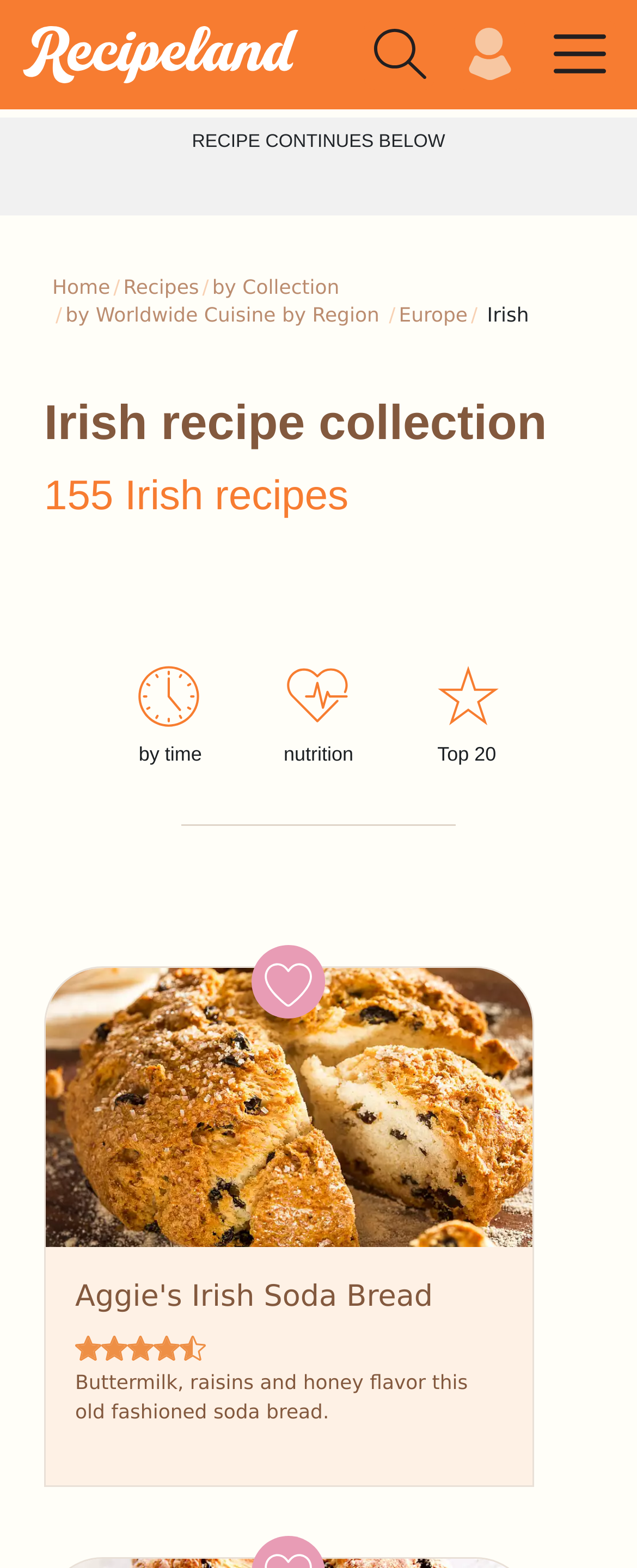Can you pinpoint the bounding box coordinates for the clickable element required for this instruction: "Explore the 'Irish recipe collection'"? The coordinates should be four float numbers between 0 and 1, i.e., [left, top, right, bottom].

[0.069, 0.252, 0.858, 0.29]